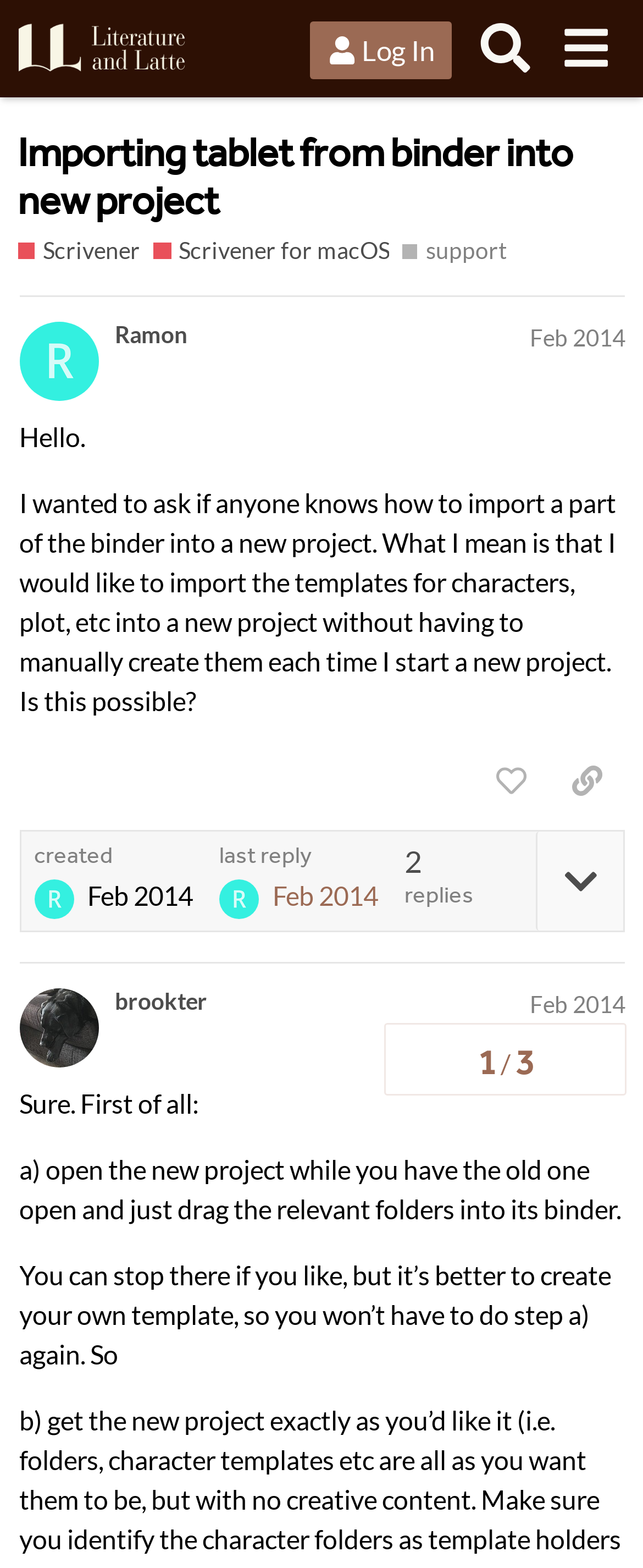Use the information in the screenshot to answer the question comprehensively: Who started this discussion?

I found the name 'Ramon' associated with the heading element 'Ramon Feb 2014' which is located near the top of the webpage, indicating that Ramon is the one who started this discussion.